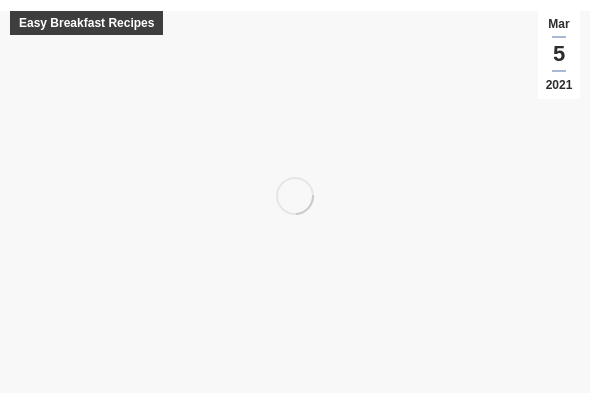Refer to the image and answer the question with as much detail as possible: What type of pancakes is highlighted in the image?

The image prominently displays a subheading for 'Whole Wheat Buttermilk Pancakes', which indicates that this specific recipe is being showcased as a favored option for easy breakfast recipes.